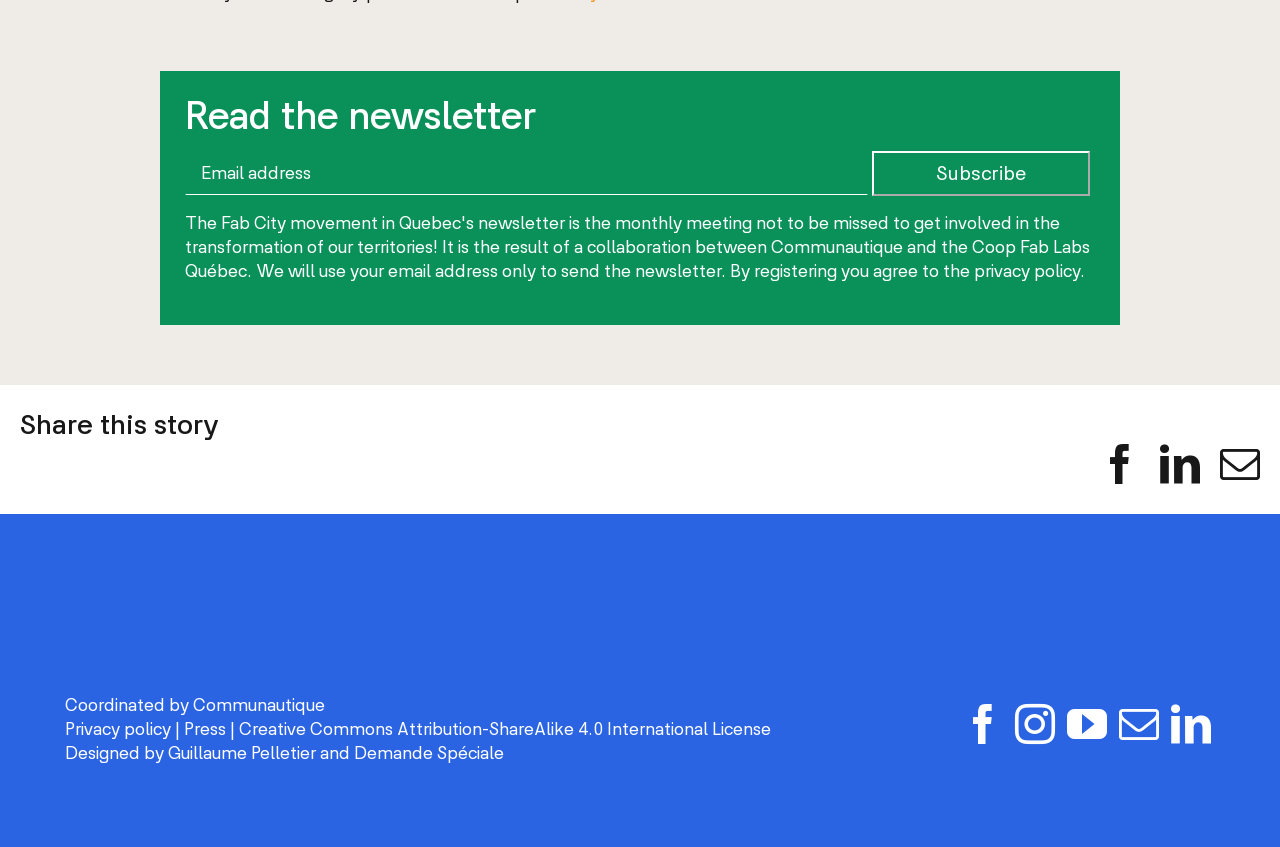Provide a one-word or short-phrase answer to the question:
What social media platforms are linked?

Facebook, LinkedIn, Instagram, YouTube